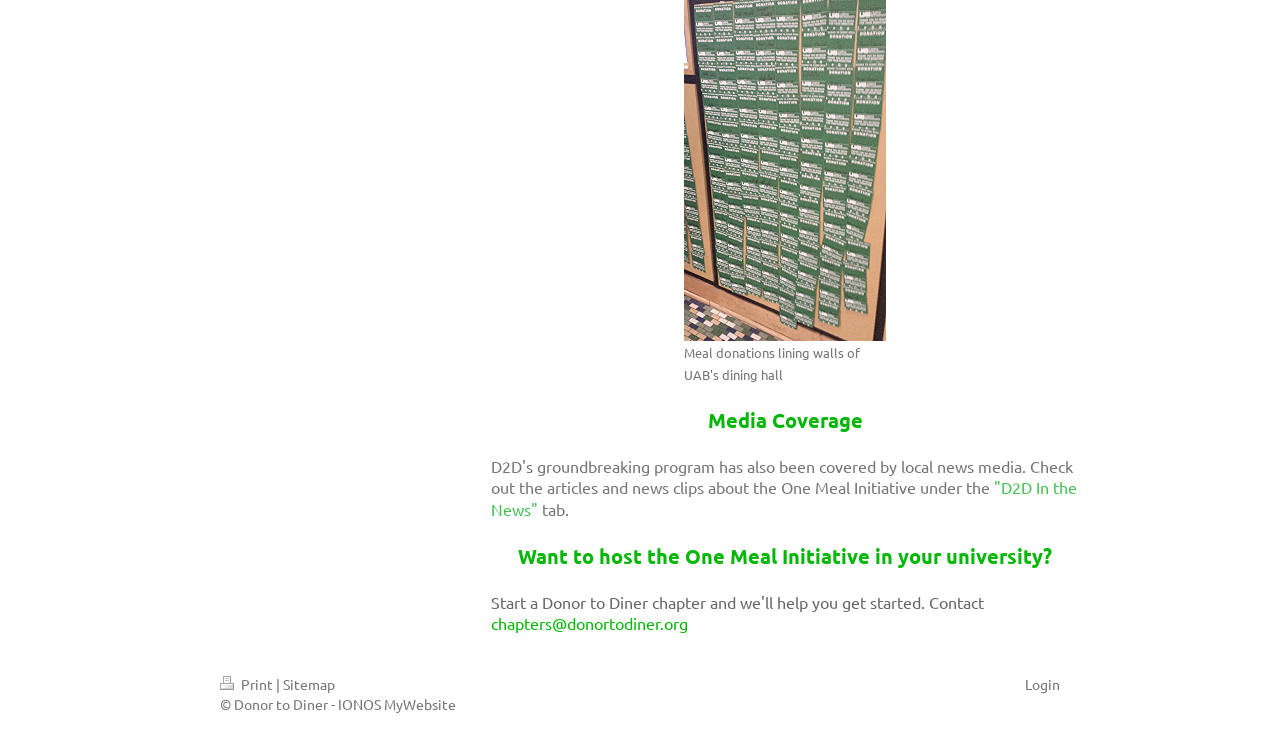Use the information in the screenshot to answer the question comprehensively: What is the email address provided on the webpage?

The webpage provides an email address 'chapters@donortodiner.org' which is likely to be used for contacting the organization or inquiring about hosting the One Meal Initiative.